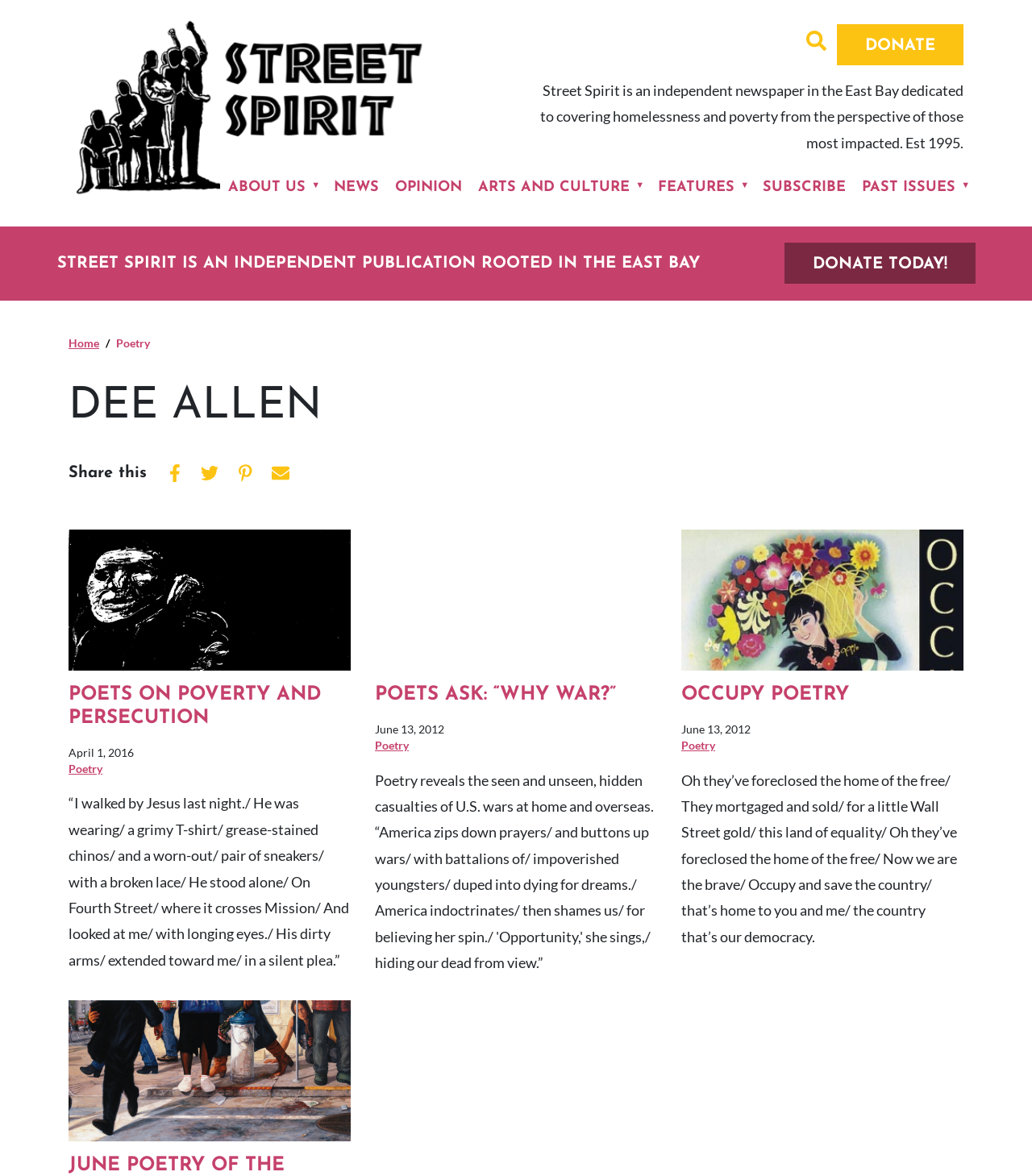What is the name of the newspaper?
Refer to the image and provide a one-word or short phrase answer.

Street Spirit